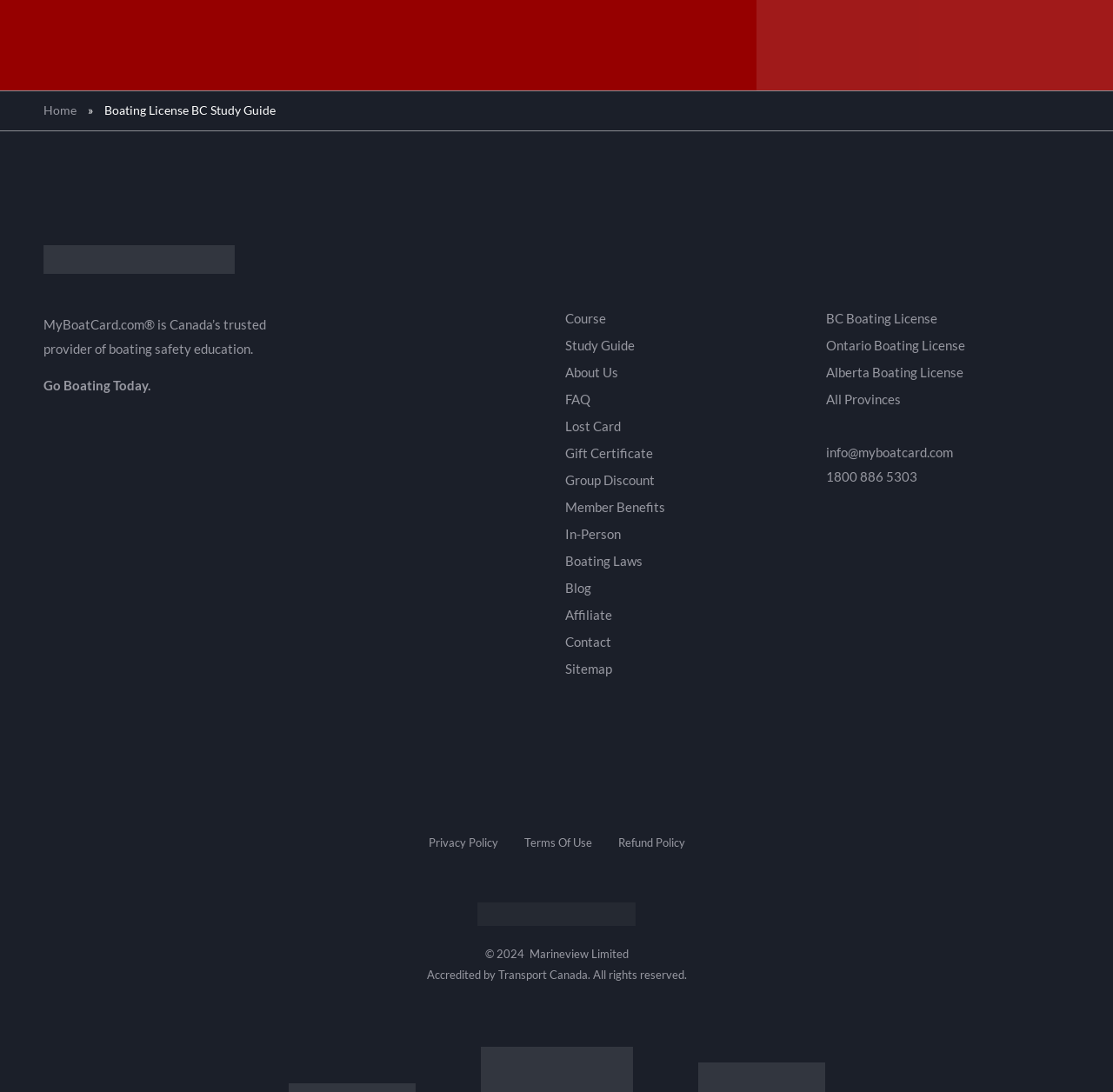Give a succinct answer to this question in a single word or phrase: 
What is the name of the trusted provider of boating safety education?

MyBoatCard.com